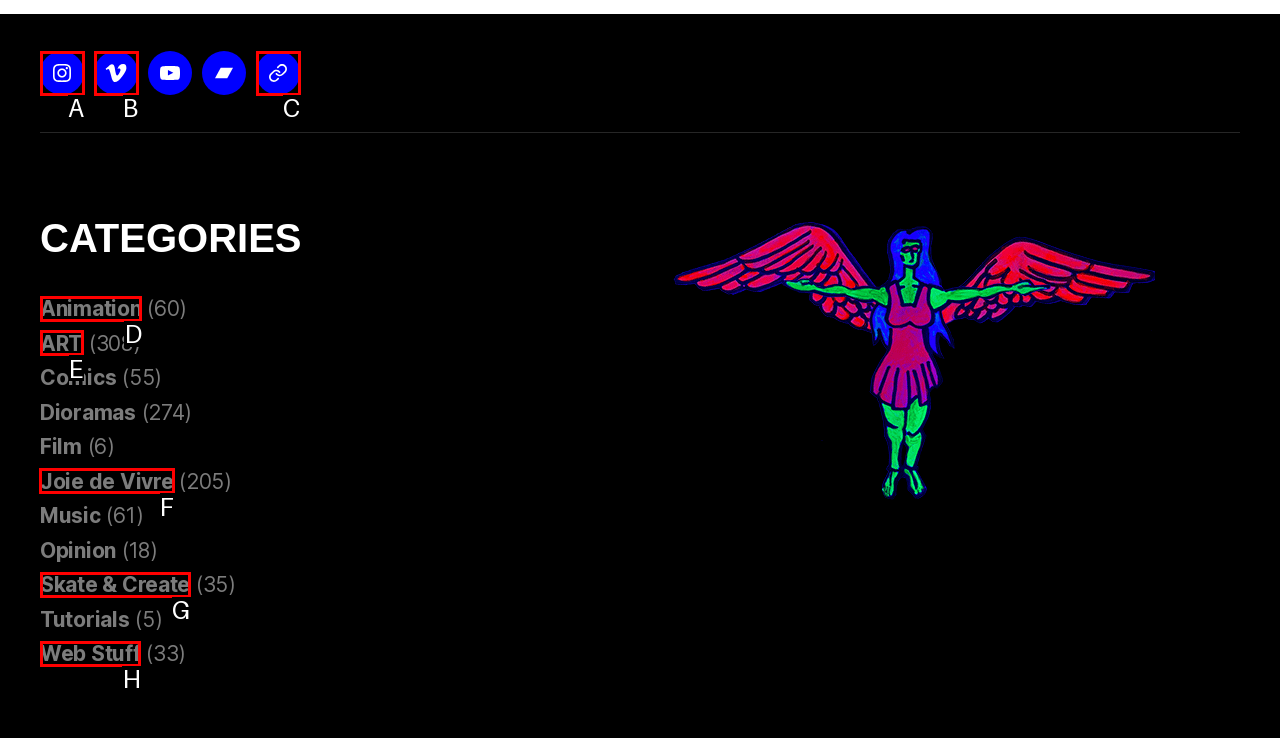From the given choices, which option should you click to complete this task: Check out Joie de Vivre category? Answer with the letter of the correct option.

F